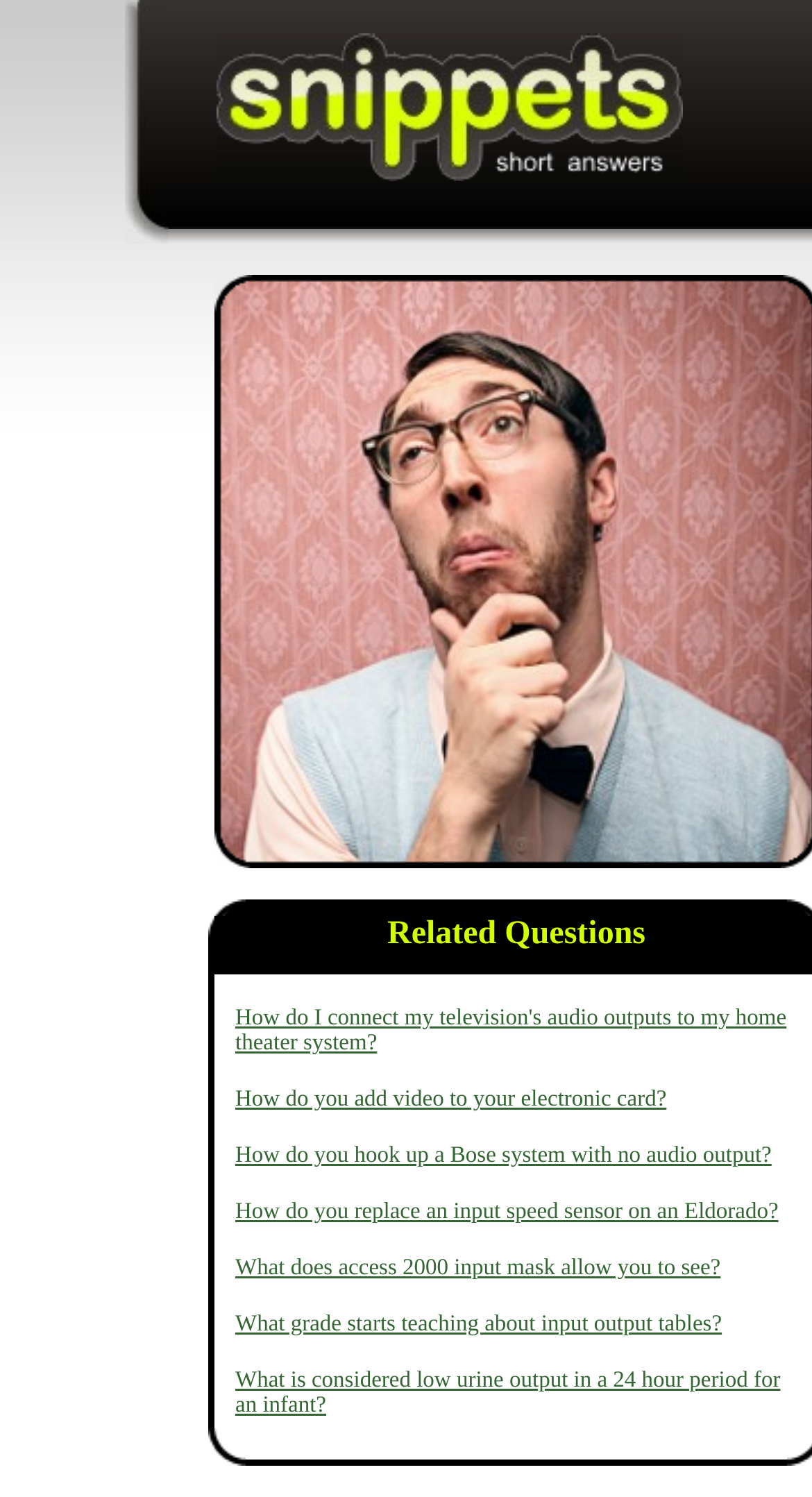What are the related topics to demultiplexers?
Please provide a single word or phrase answer based on the image.

Input output tables, audio outputs, etc.